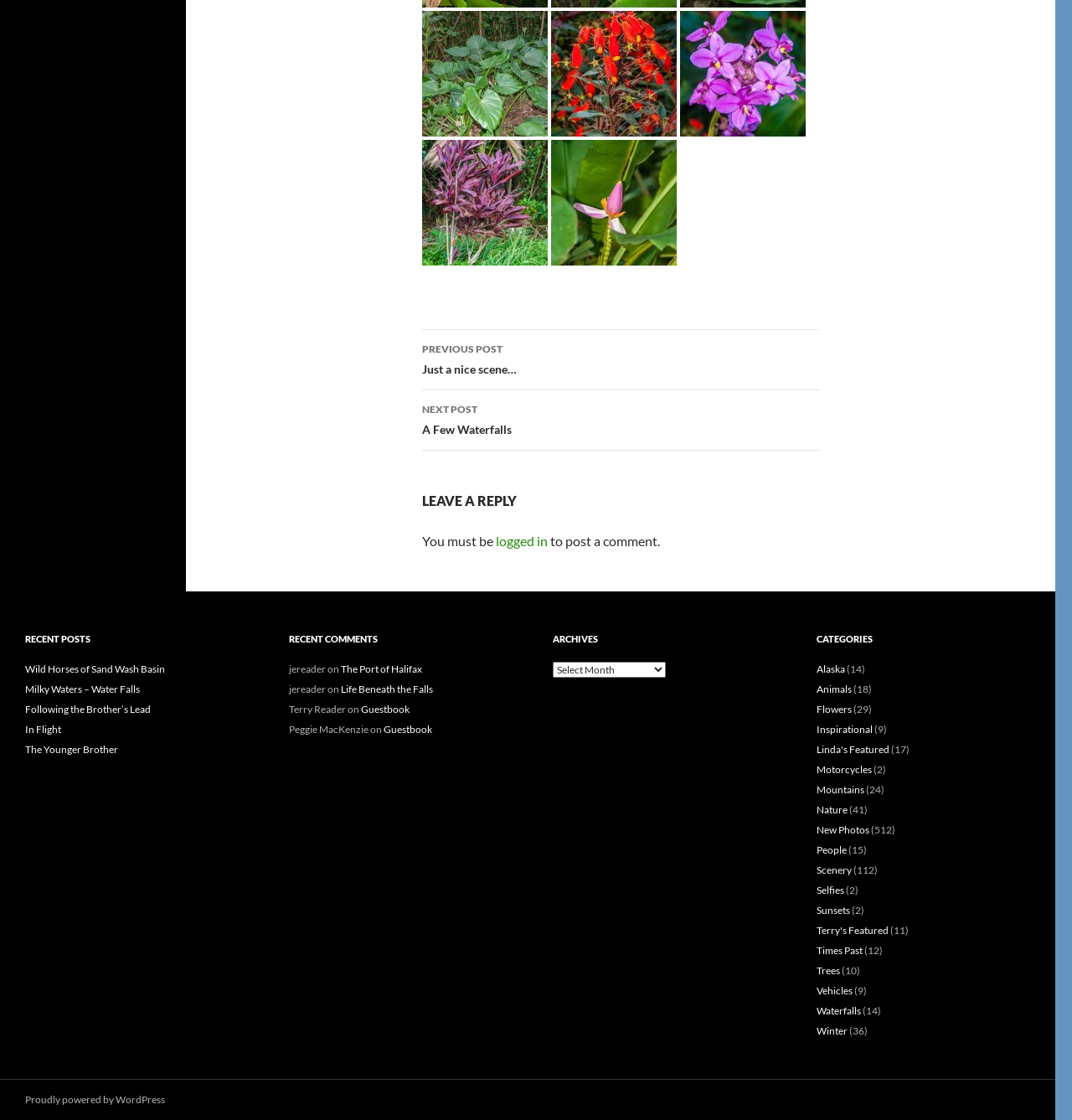What is the title of the 'Post navigation' section?
Using the image provided, answer with just one word or phrase.

Post navigation